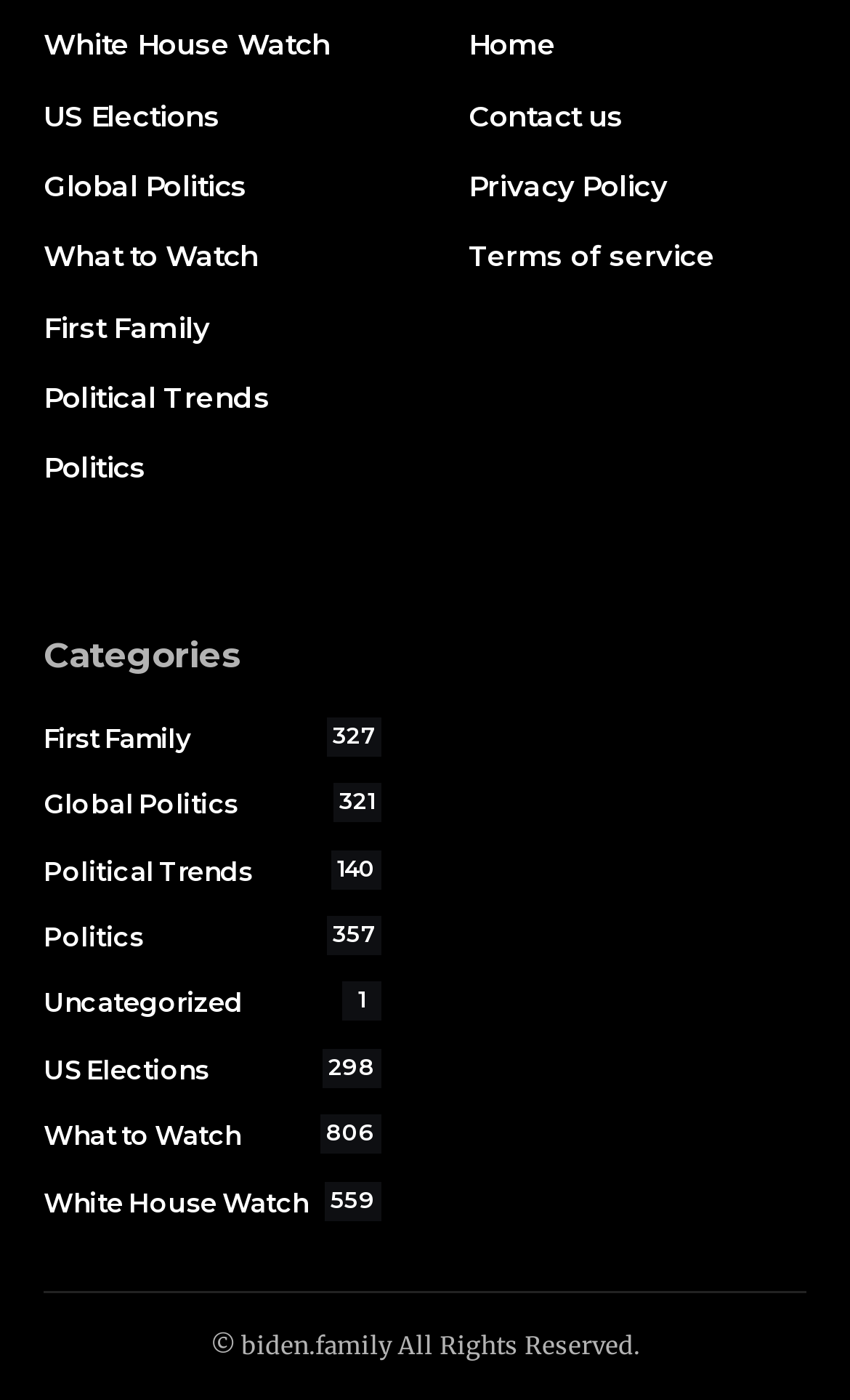What is the name of the website?
Look at the screenshot and respond with one word or a short phrase.

biden.family